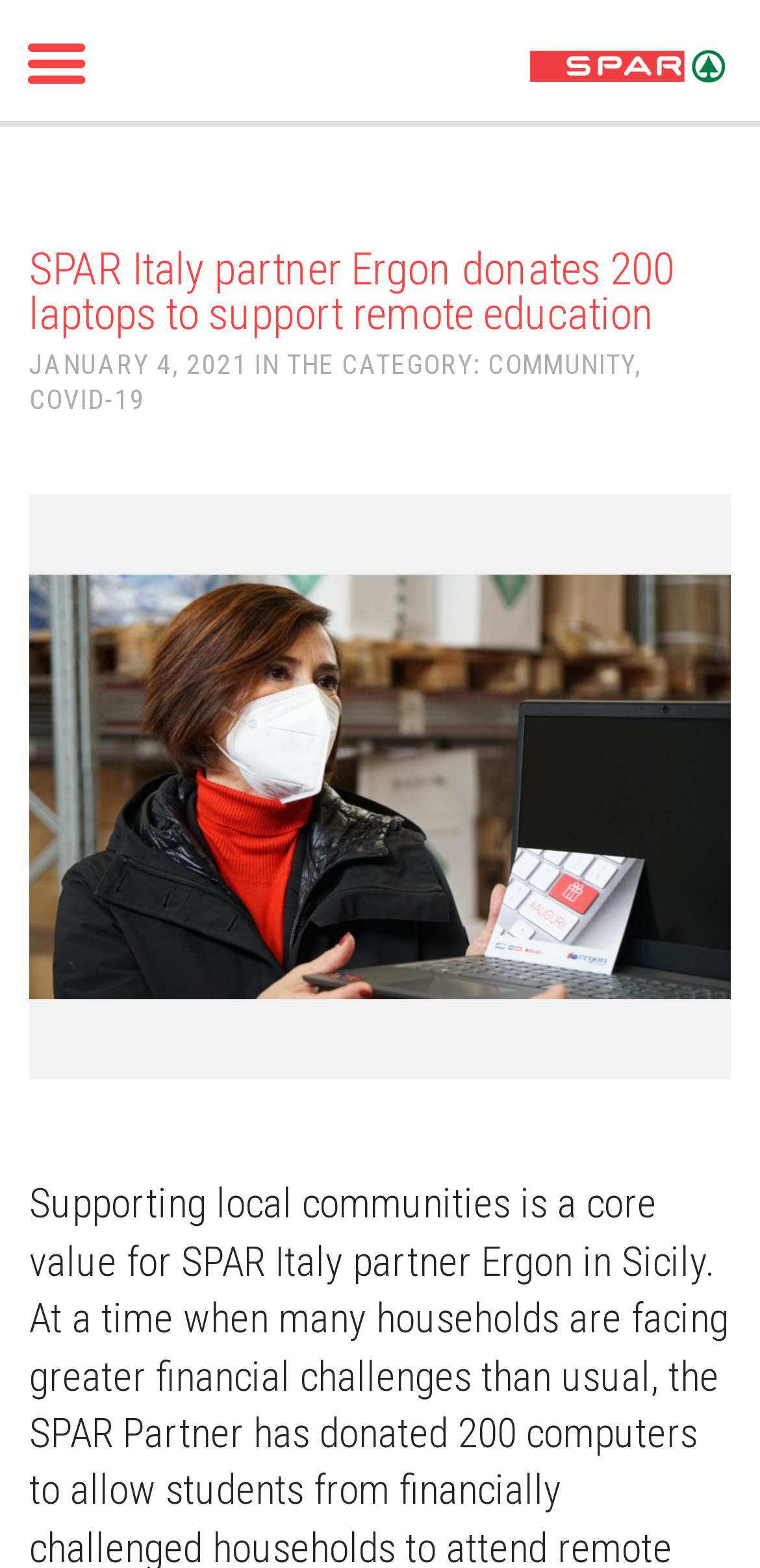Based on the element description "parent_node: SPAR International", predict the bounding box coordinates of the UI element.

[0.036, 0.027, 0.113, 0.053]